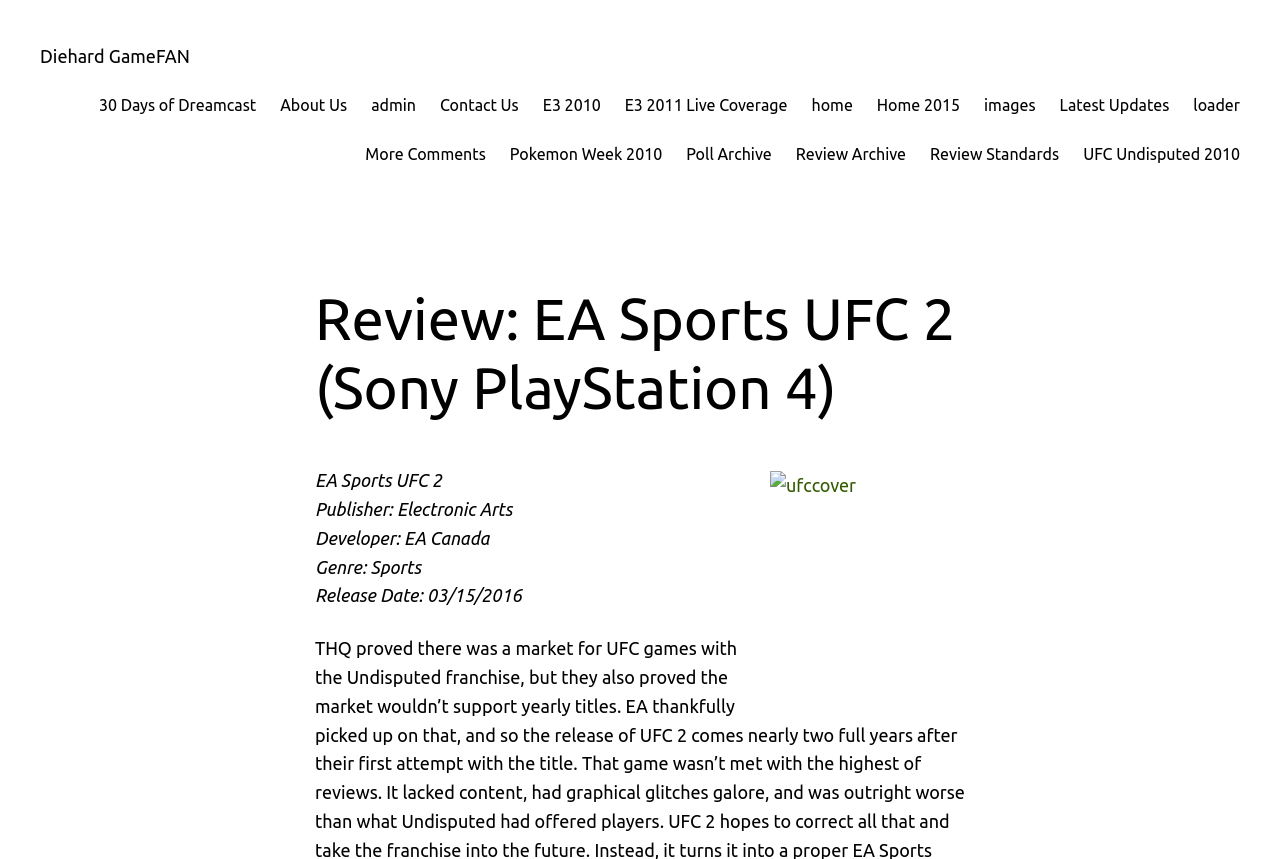Locate and generate the text content of the webpage's heading.

Review: EA Sports UFC 2 (Sony PlayStation 4)